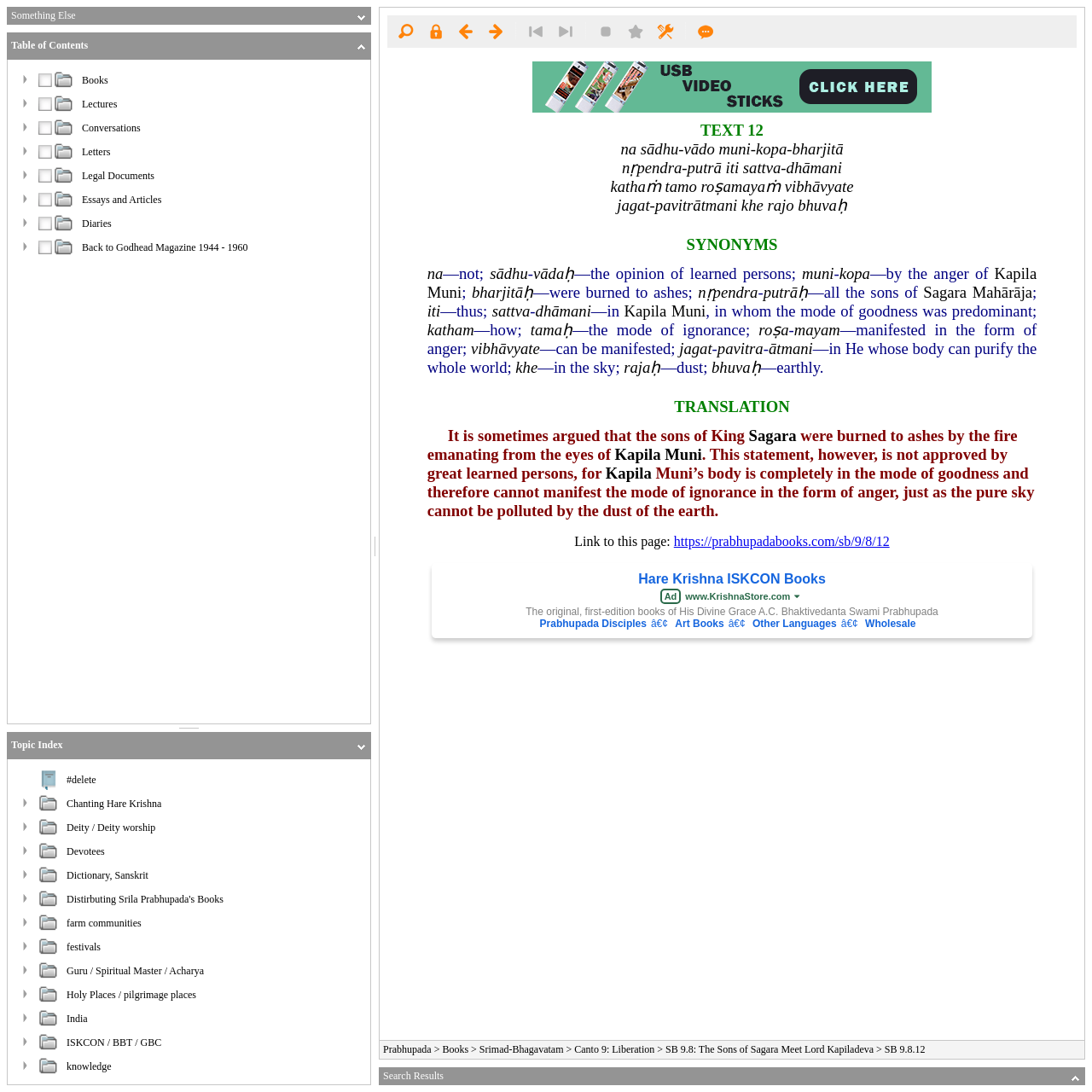Explain the webpage in detail.

The webpage is dedicated to Srila Prabhupada's original books. At the top, there is a title "Something Else" followed by a "Table of Contents" heading. Below the title, there is a table with multiple rows, each containing a category of books, including "Books", "Lectures", "Conversations", "Letters", "Legal Documents", "Essays and Articles", and "Diaries". 

Each category has a corresponding table with four columns, containing an image, an empty cell, another image, and the category name. The images are small and evenly spaced within their respective cells. The category names are placed at the far right of each row. 

The layout of the webpage is organized, with each category and its corresponding table neatly stacked below the previous one, creating a sense of hierarchy and structure.